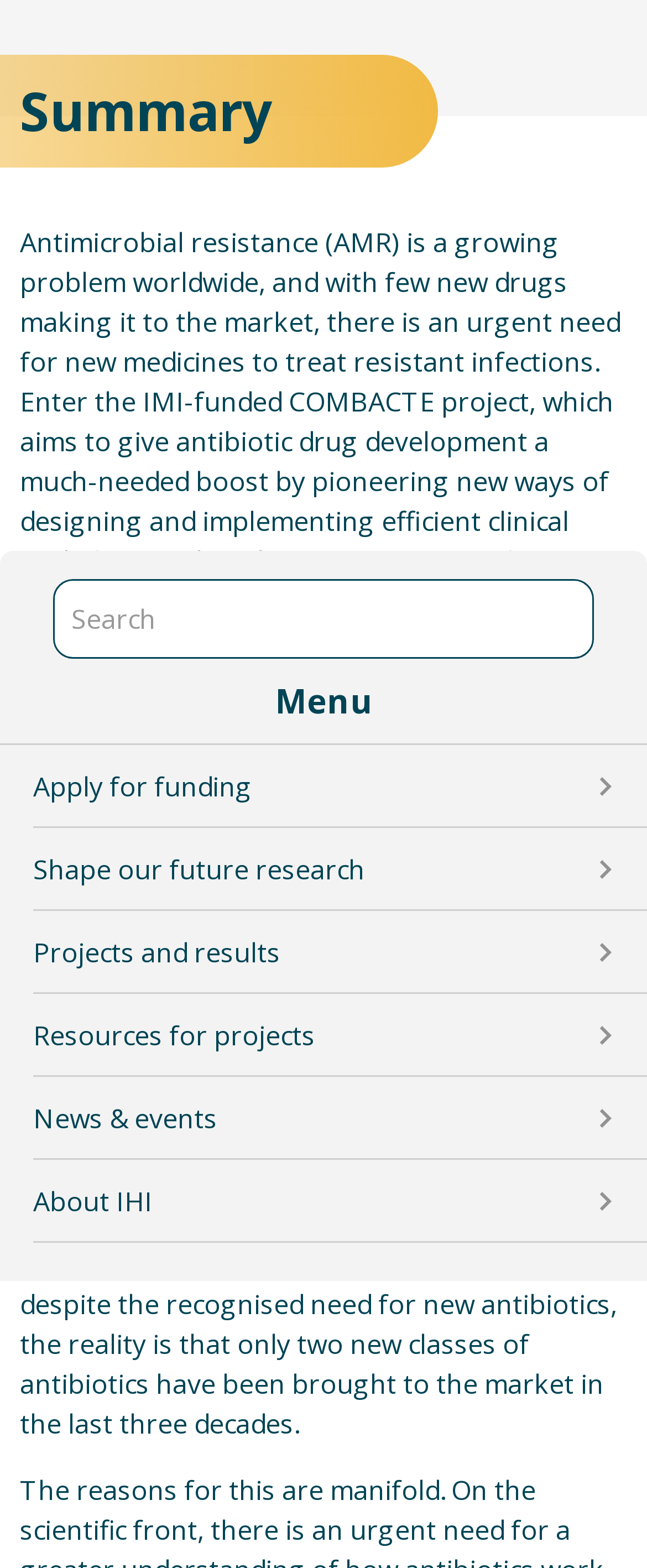Extract the bounding box of the UI element described as: "parent_node: About IHI aria-label="Open submenu"".

[0.872, 0.74, 1.0, 0.793]